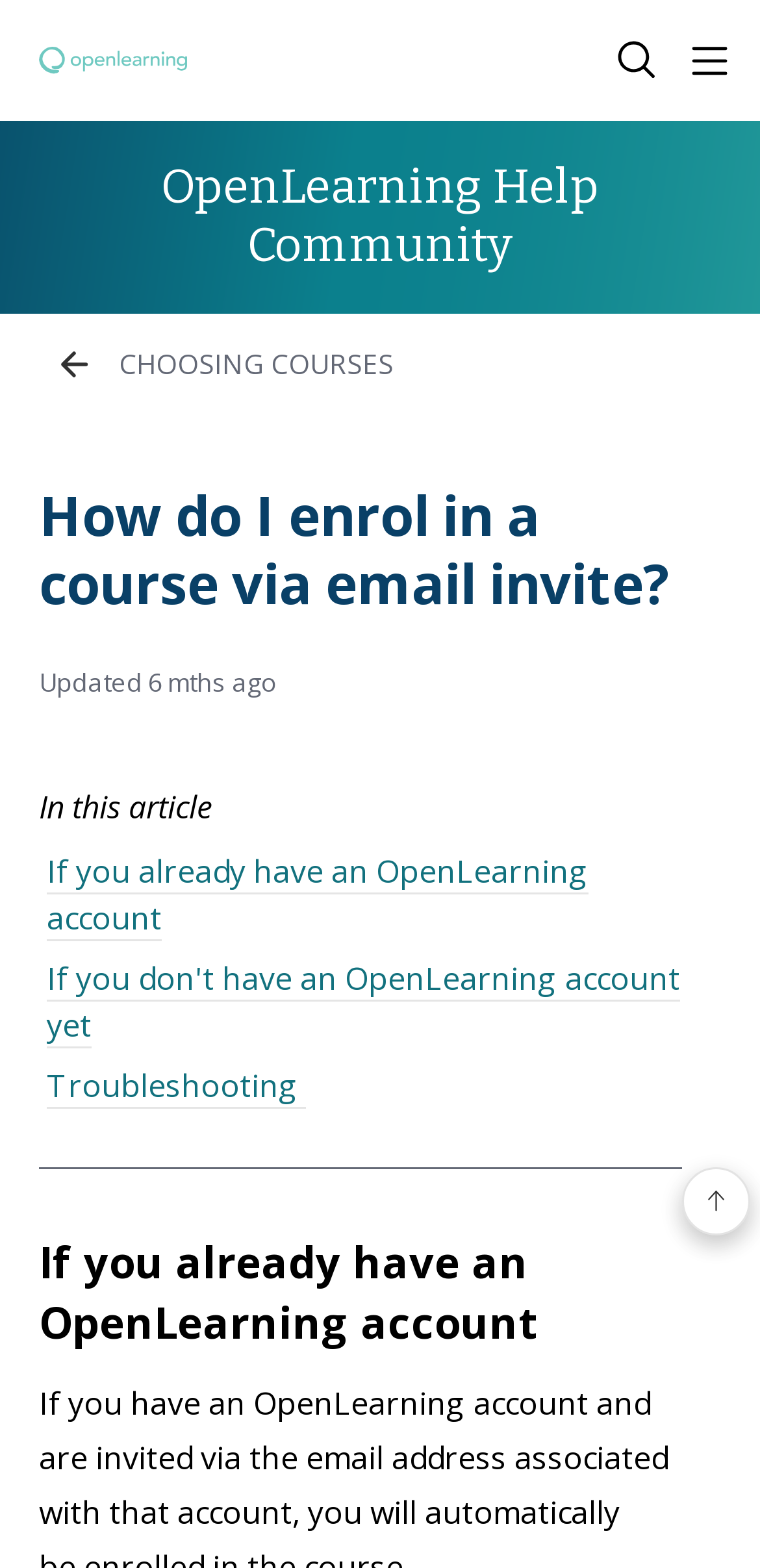Give the bounding box coordinates for the element described as: "aria-label="Search"".

[0.797, 0.019, 0.879, 0.058]